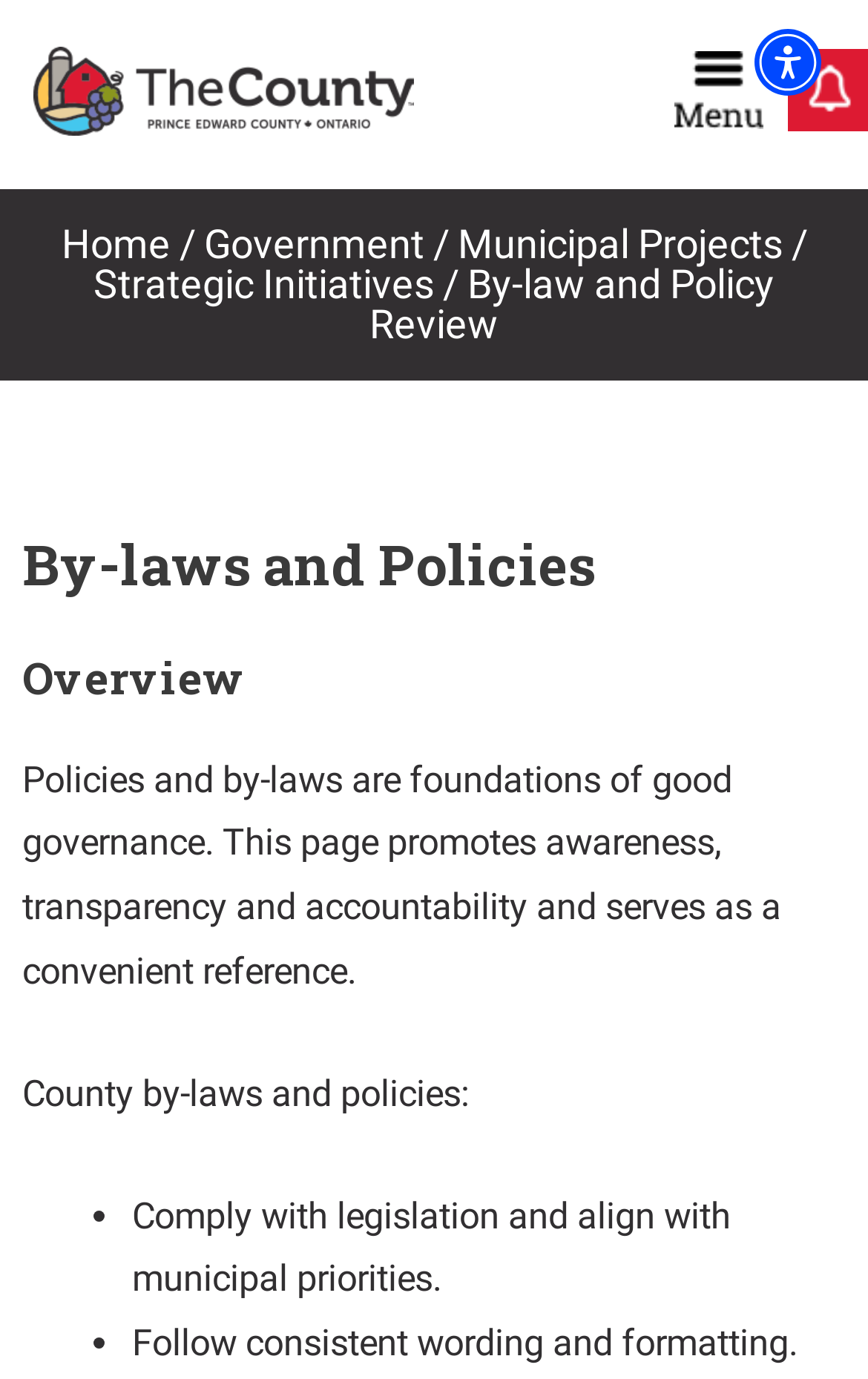Identify the bounding box coordinates for the UI element that matches this description: "Strategic Initiatives".

[0.108, 0.189, 0.5, 0.223]